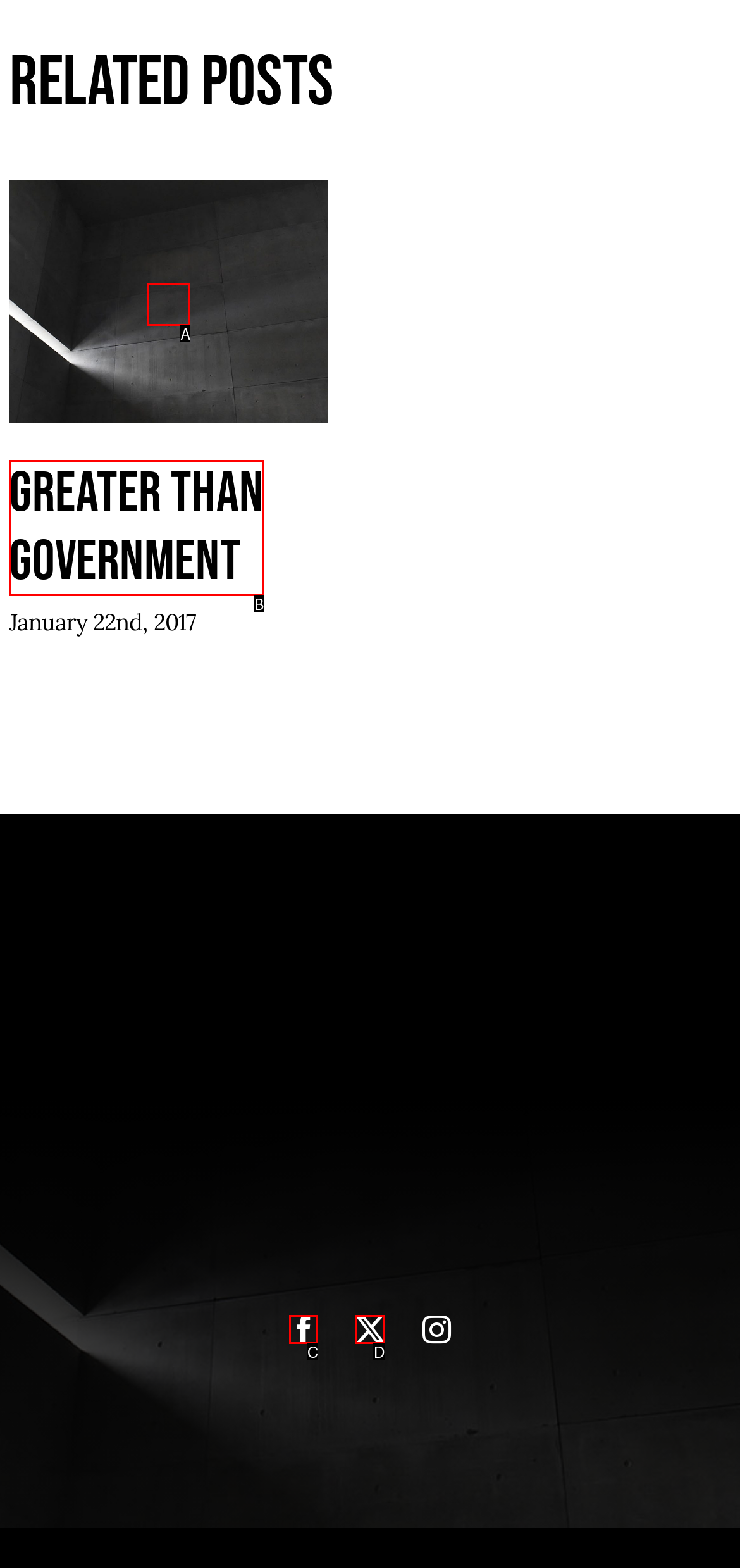Determine the option that aligns with this description: Greater than Government
Reply with the option's letter directly.

A